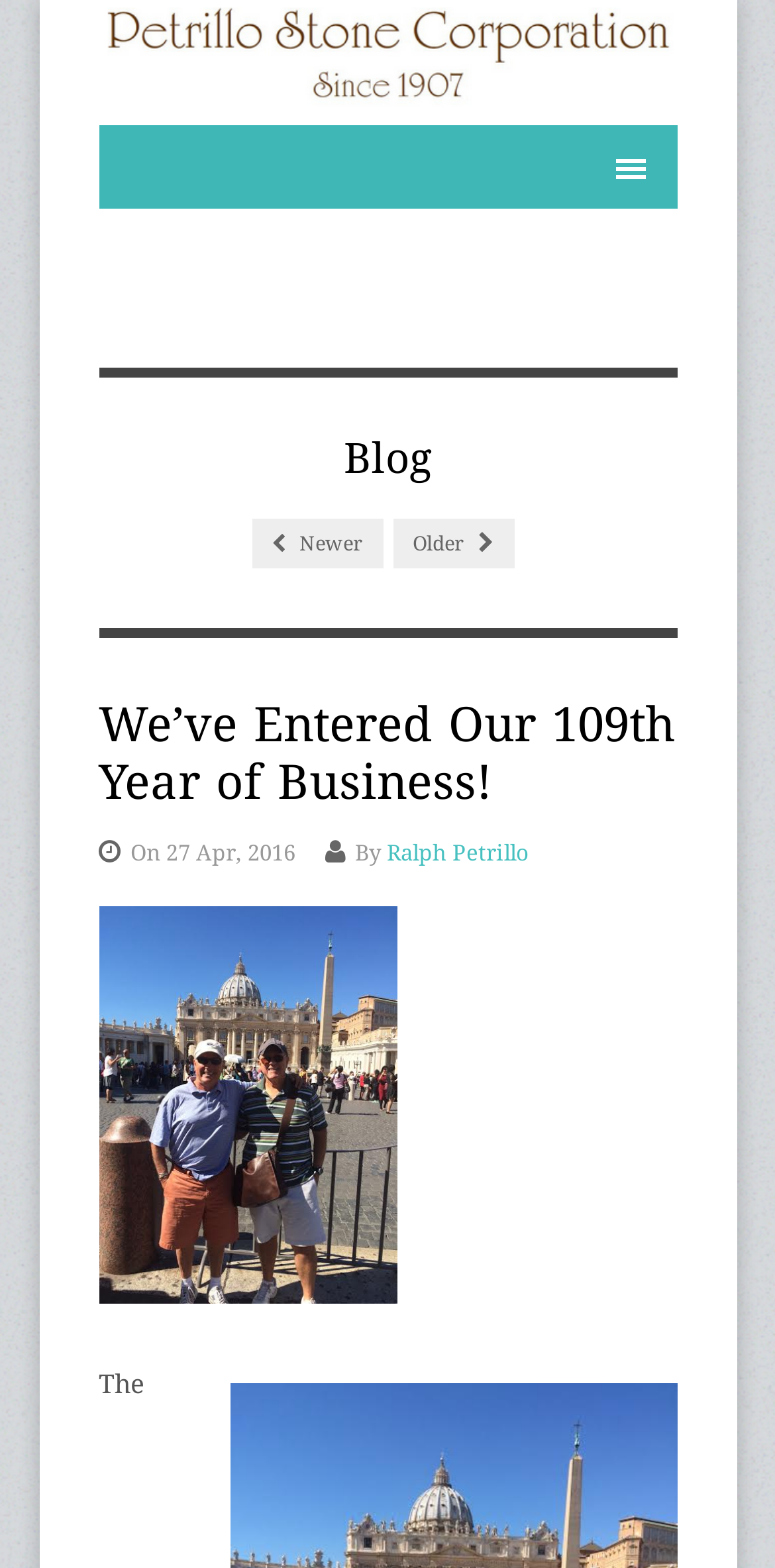Give a short answer using one word or phrase for the question:
How many years has the corporation been in business?

109 years